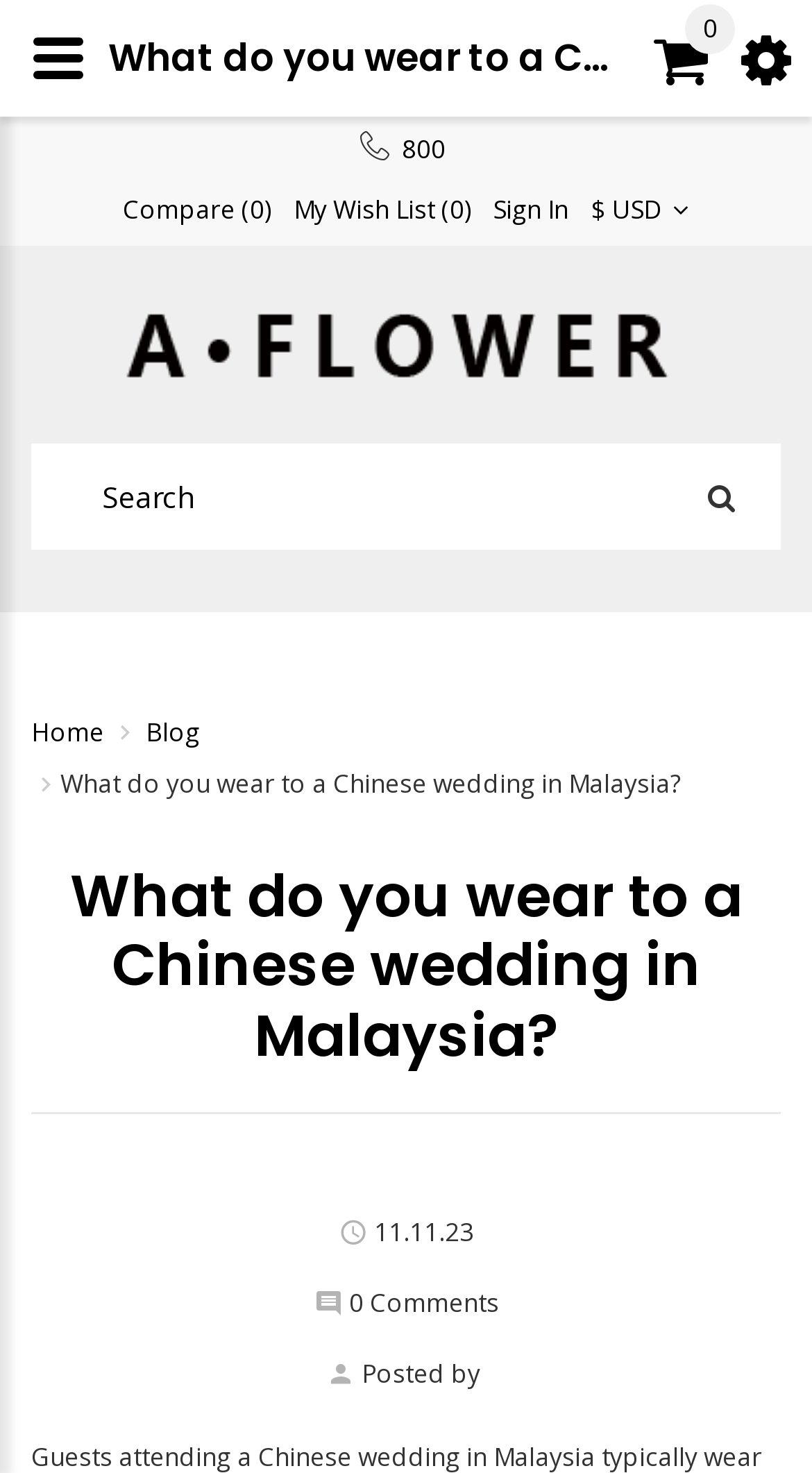Using the provided element description: "name="search" placeholder="Search"", determine the bounding box coordinates of the corresponding UI element in the screenshot.

[0.038, 0.301, 0.962, 0.373]